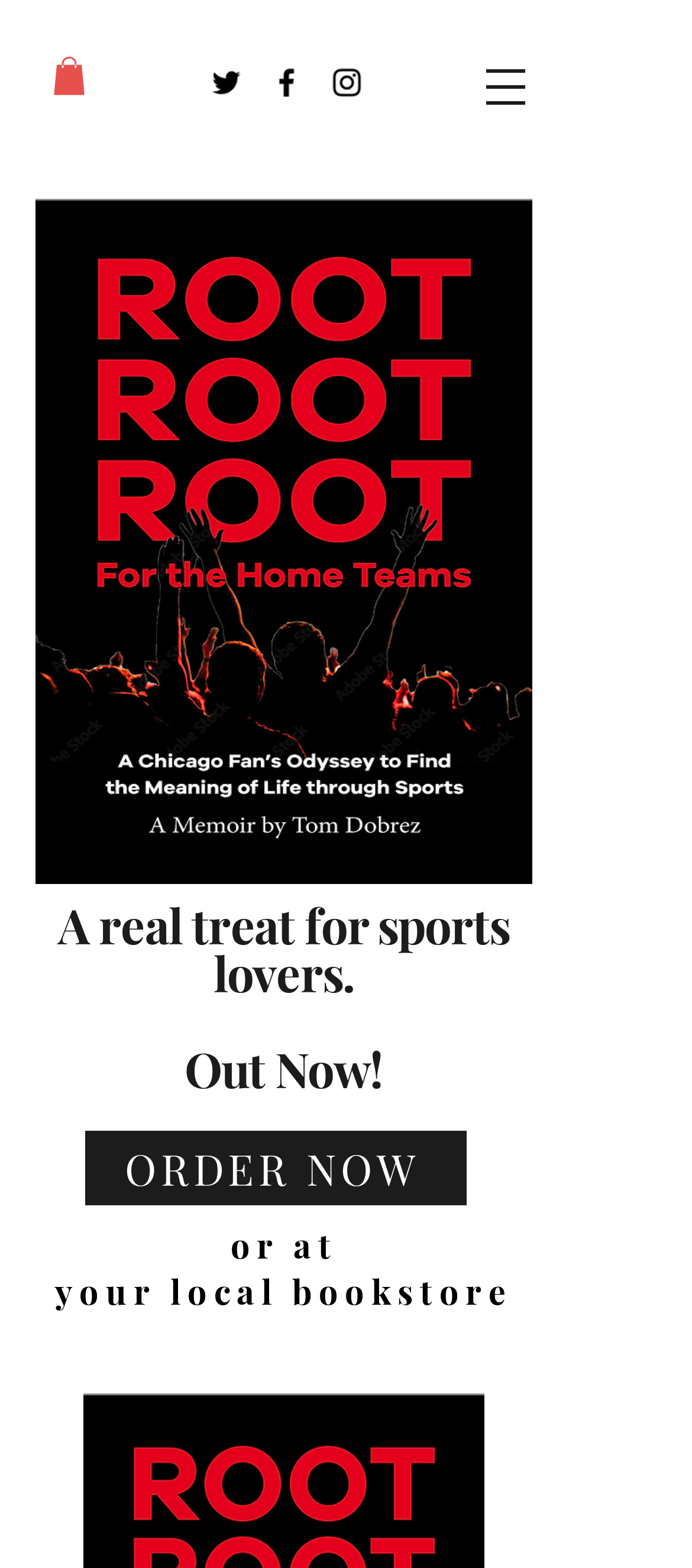What is the purpose of the button at the top right?
Use the information from the image to give a detailed answer to the question.

The button at the top right has a description 'Open navigation menu' and has a popup dialog, indicating that it is used to open a navigation menu, likely containing links to other pages or sections of the website.